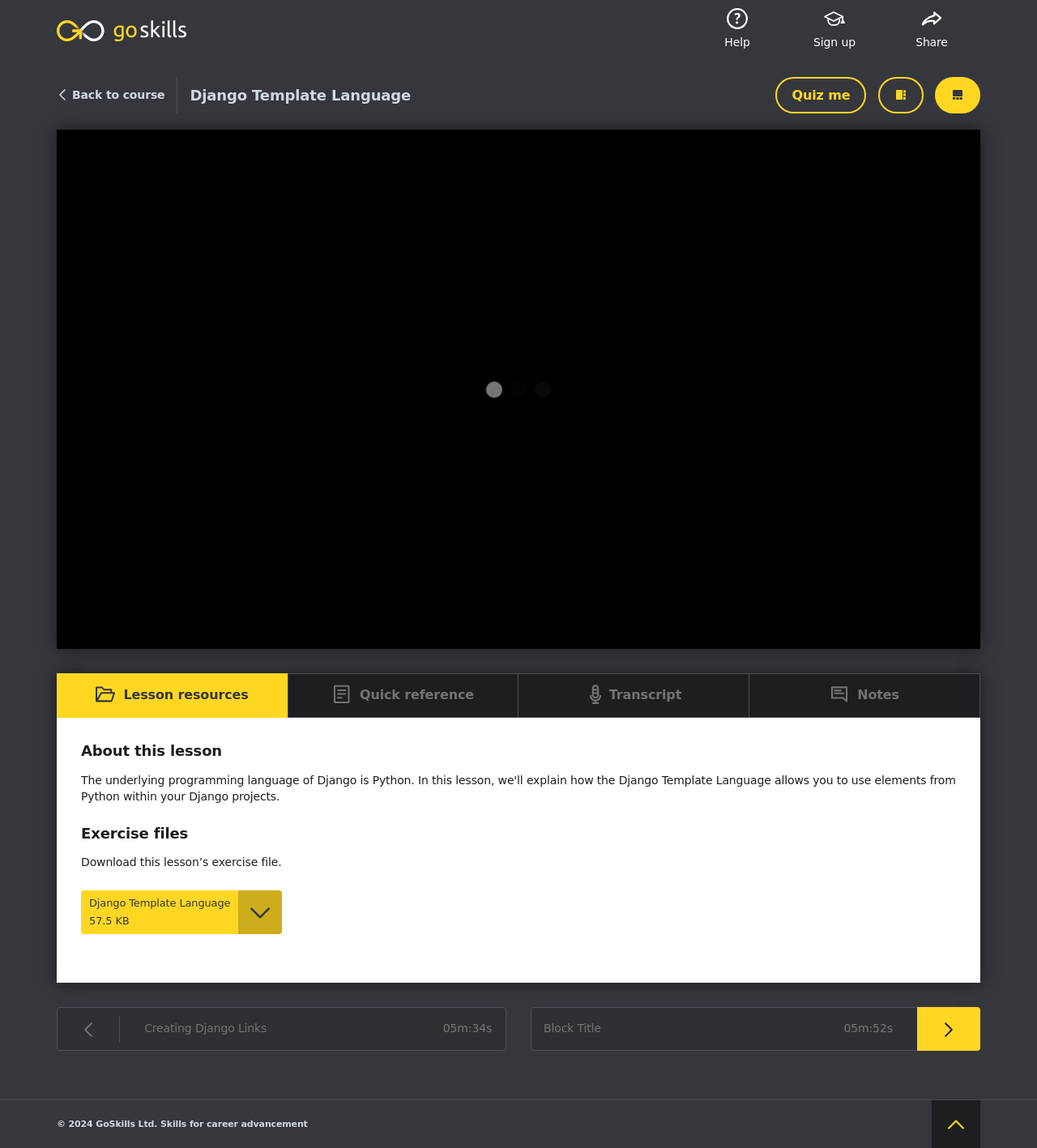Provide your answer in a single word or phrase: 
What is the text of the first link on the top left?

GoSkills